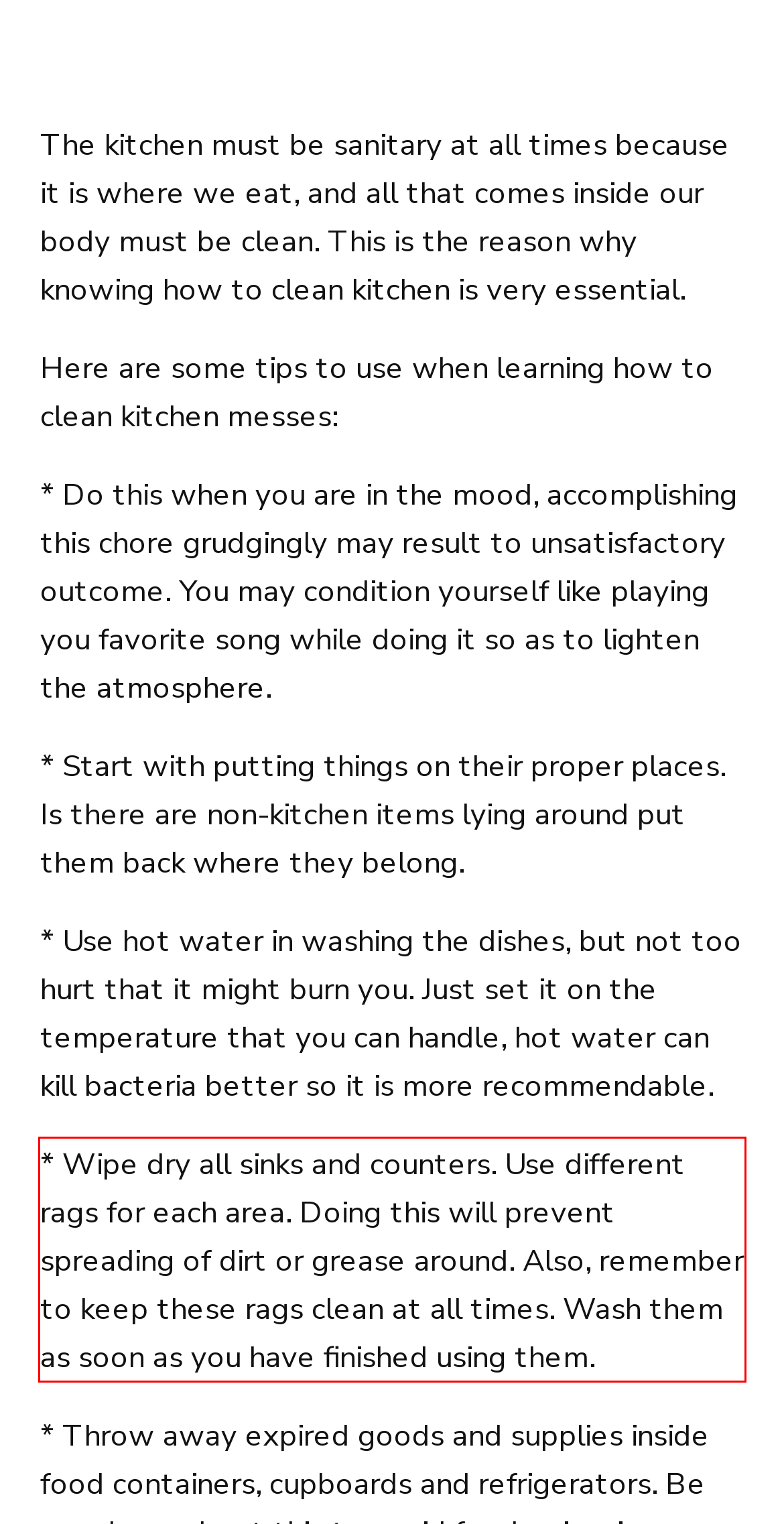Identify the text inside the red bounding box in the provided webpage screenshot and transcribe it.

* Wipe dry all sinks and counters. Use different rags for each area. Doing this will prevent spreading of dirt or grease around. Also, remember to keep these rags clean at all times. Wash them as soon as you have finished using them.